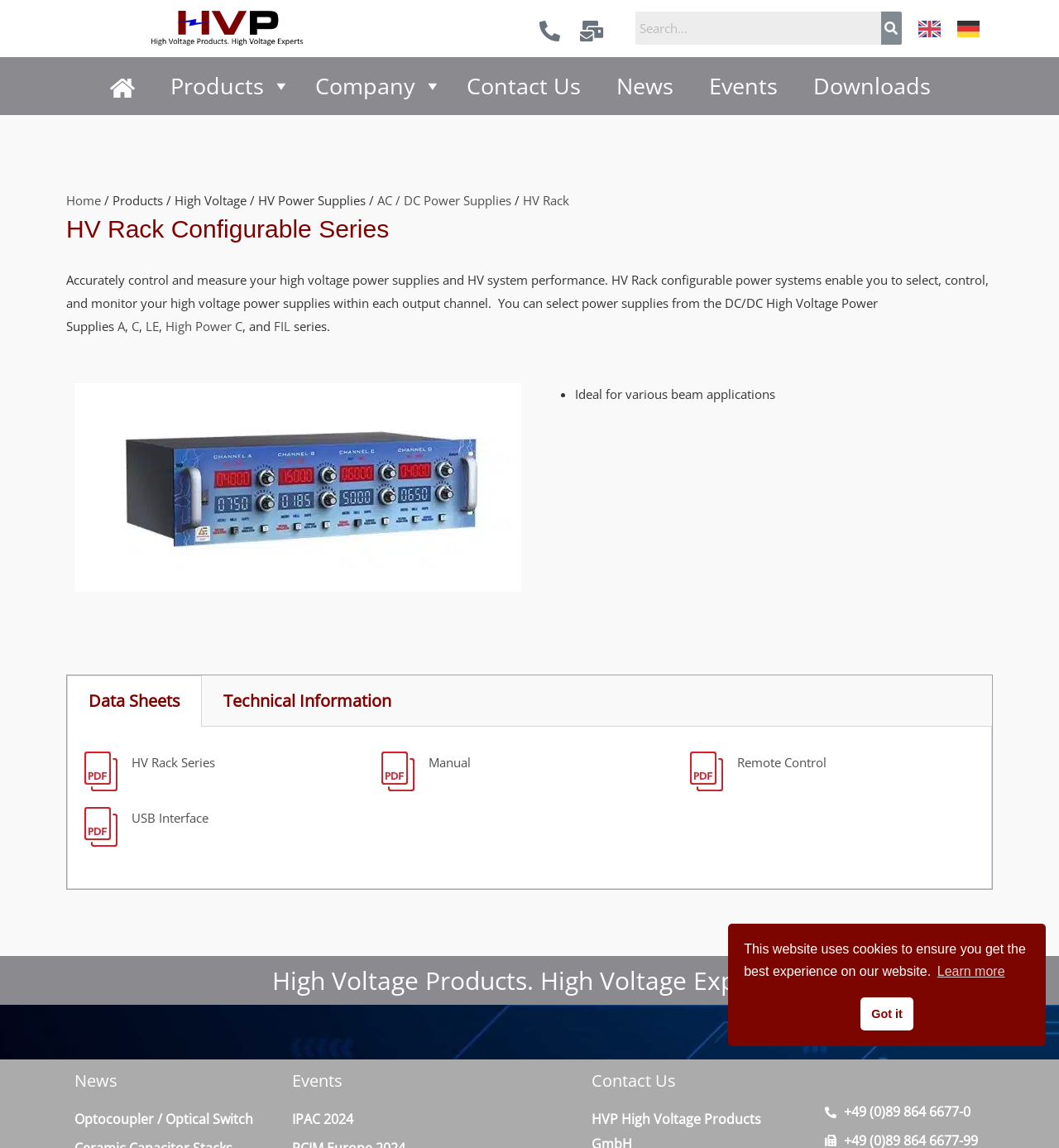Please indicate the bounding box coordinates of the element's region to be clicked to achieve the instruction: "Click on the Products button". Provide the coordinates as four float numbers between 0 and 1, i.e., [left, top, right, bottom].

[0.153, 0.05, 0.271, 0.1]